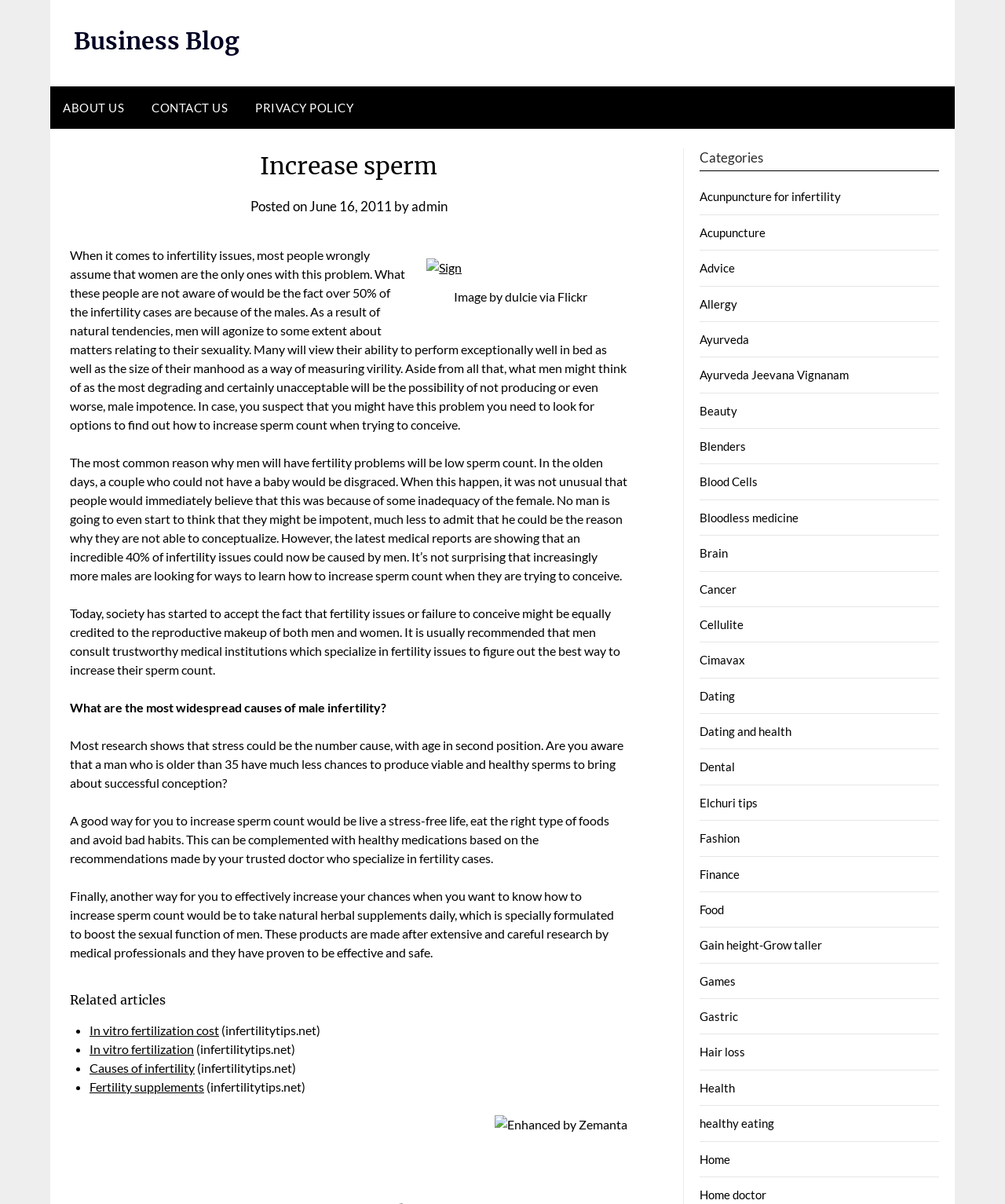Please determine the bounding box of the UI element that matches this description: healthy eating. The coordinates should be given as (top-left x, top-left y, bottom-right x, bottom-right y), with all values between 0 and 1.

[0.696, 0.927, 0.771, 0.939]